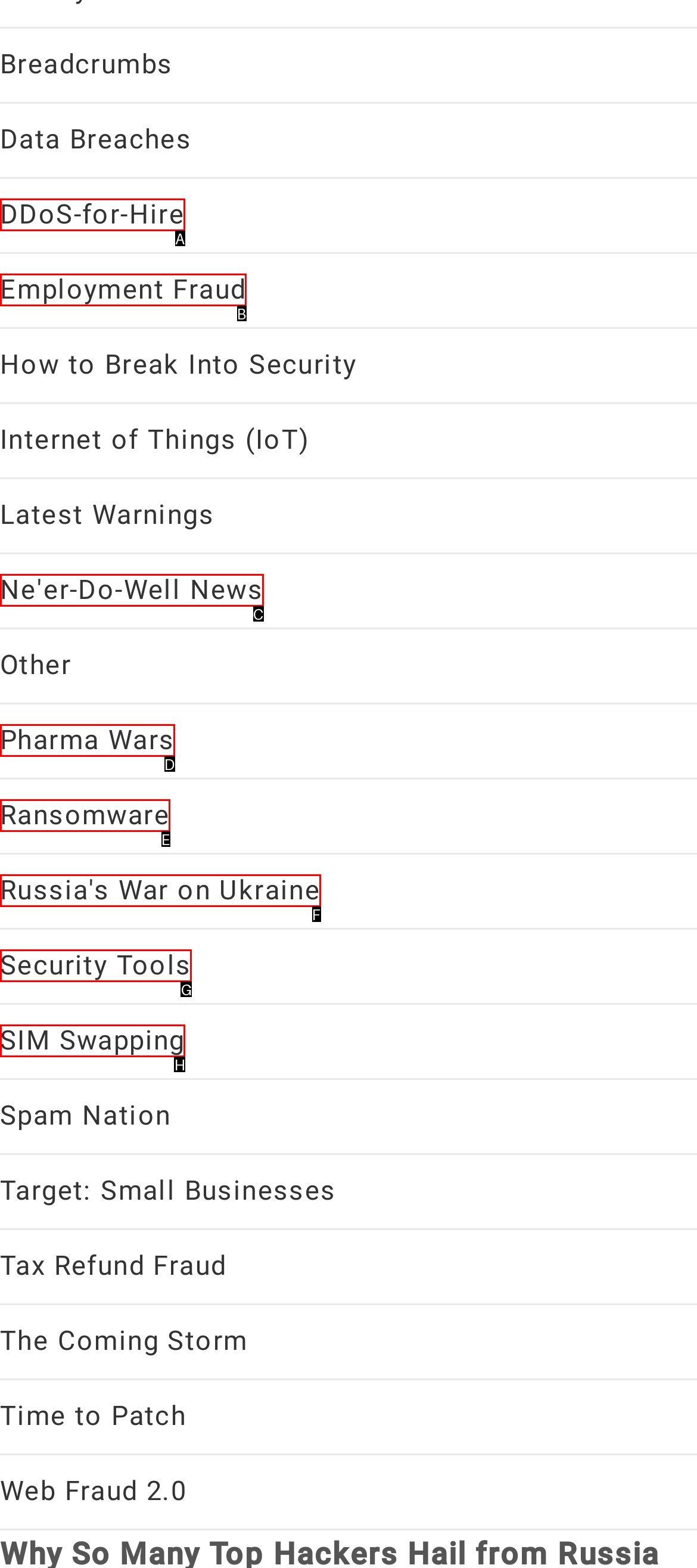Identify the letter of the UI element that corresponds to: Ne'er-Do-Well News
Respond with the letter of the option directly.

C